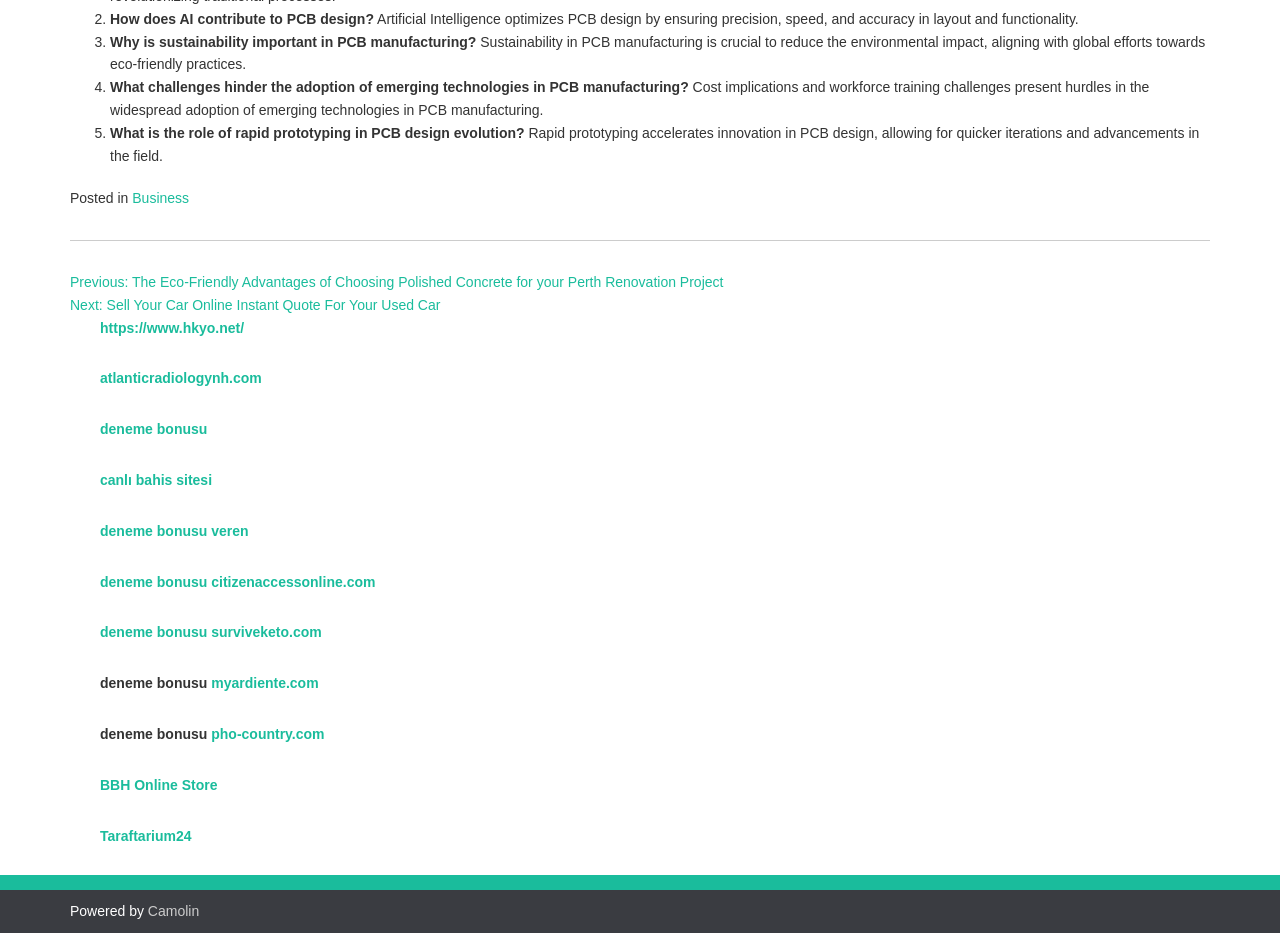Please locate the bounding box coordinates for the element that should be clicked to achieve the following instruction: "Click on 'https://www.hkyo.net/'". Ensure the coordinates are given as four float numbers between 0 and 1, i.e., [left, top, right, bottom].

[0.078, 0.343, 0.191, 0.36]